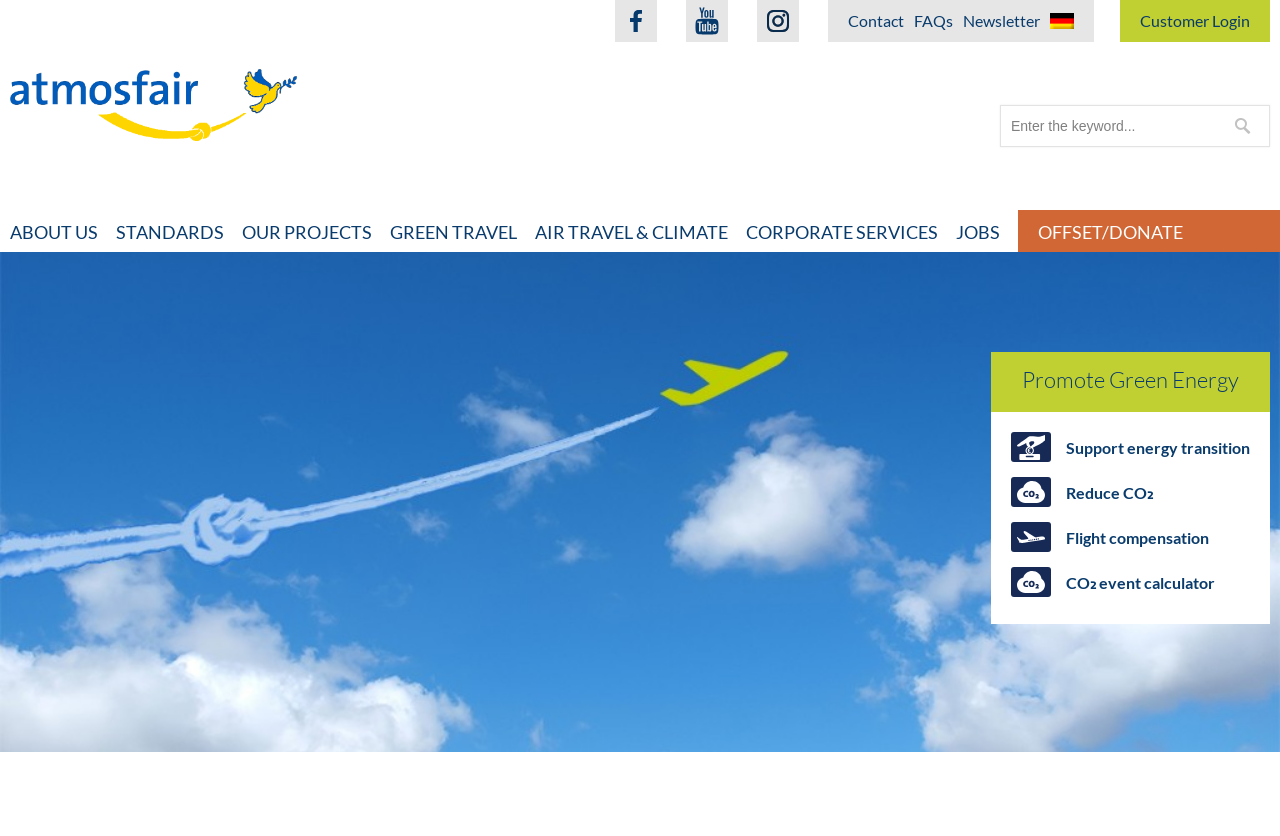Show the bounding box coordinates for the HTML element described as: "Flight compensation".

[0.79, 0.641, 0.945, 0.664]